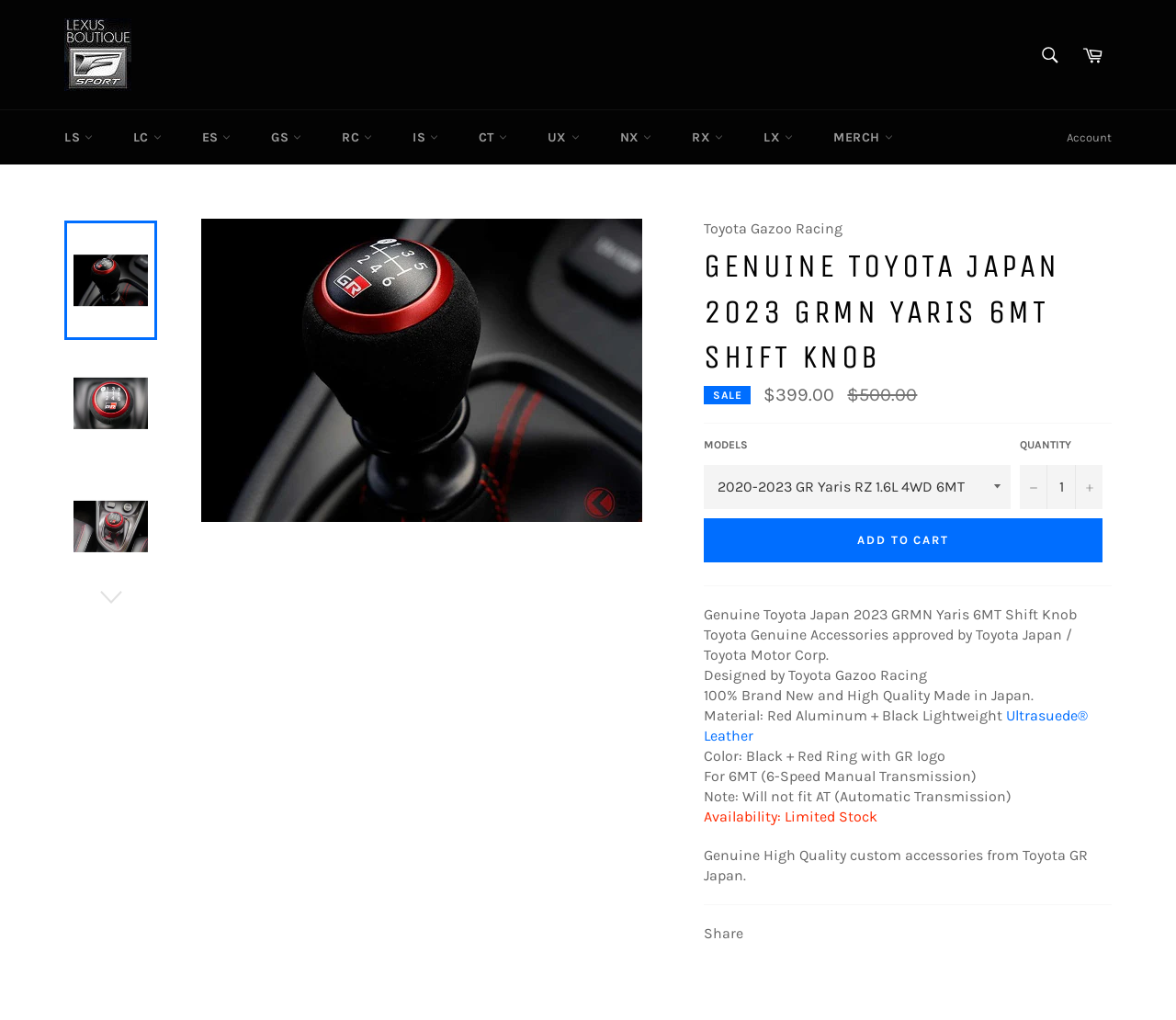Describe in detail what you see on the webpage.

This webpage is an e-commerce product page for a Genuine Toyota Japan 2023 GRMN Yaris 6MT Shift Knob. At the top, there is a navigation bar with links to different sections of the website, including "LS", "LC", "ES", and others. Below the navigation bar, there is a search bar and a link to the cart.

The main content of the page is divided into two sections. On the left, there is an image of the product, a Genuine Toyota Japan 2023 GRMN Yaris 6MT Shift Knob, with several links to the same product below it. On the right, there is a description of the product, including its name, price, and regular price. The price is $399.00, and the regular price is $500.00.

Below the product description, there are several sections of text describing the product's features, including its material, color, and compatibility. There is also a note stating that the product will not fit automatic transmissions.

The page also includes a section for adding the product to the cart, with a quantity selector and buttons to increase or decrease the quantity. Below this section, there is a separator line, followed by a section of text describing the product's availability and a message stating that it is a genuine high-quality custom accessory from Toyota GR Japan.

At the bottom of the page, there is a separator line, followed by a section with a "Share" button.